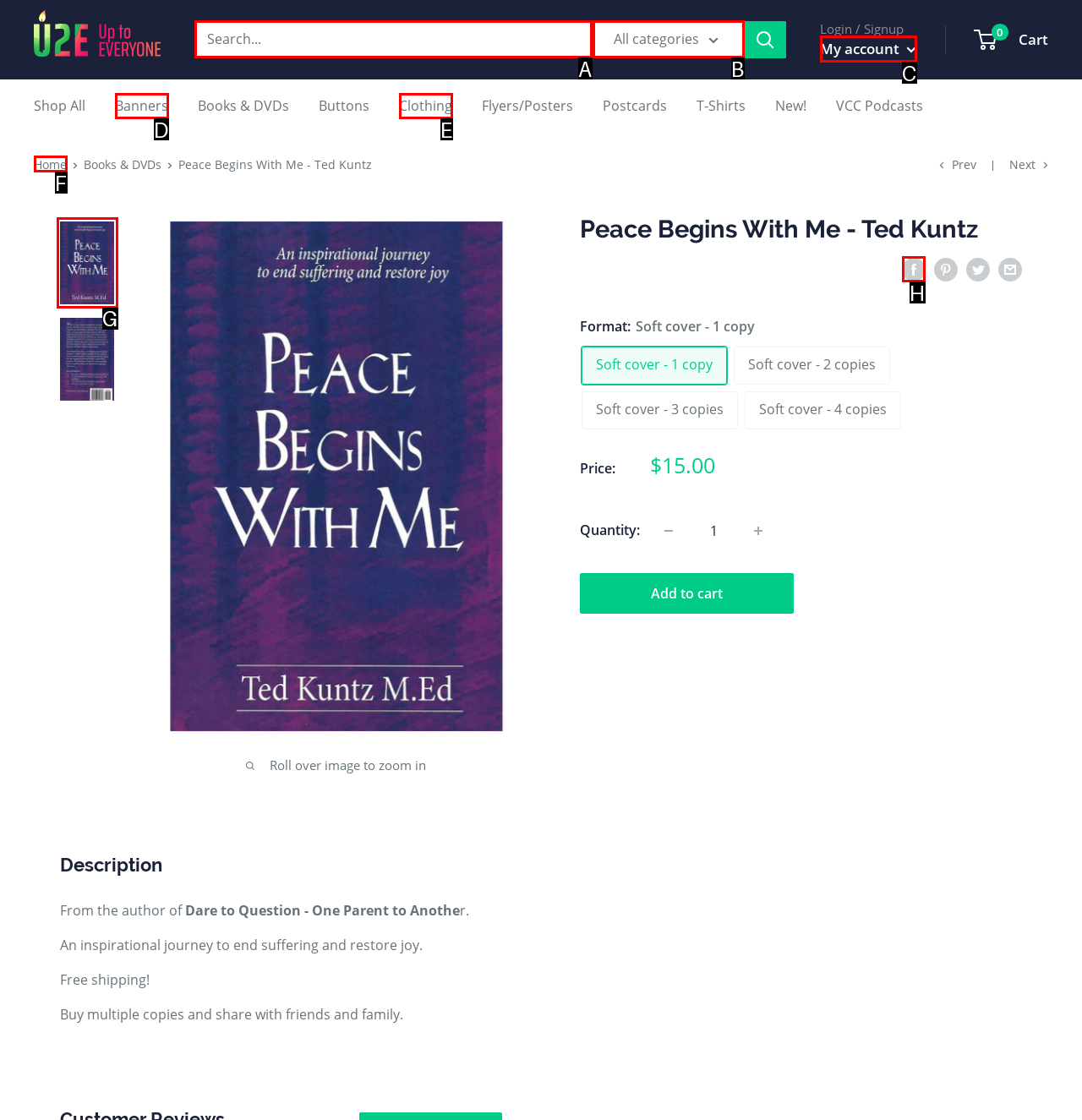Pick the right letter to click to achieve the task: Share on Facebook
Answer with the letter of the correct option directly.

H